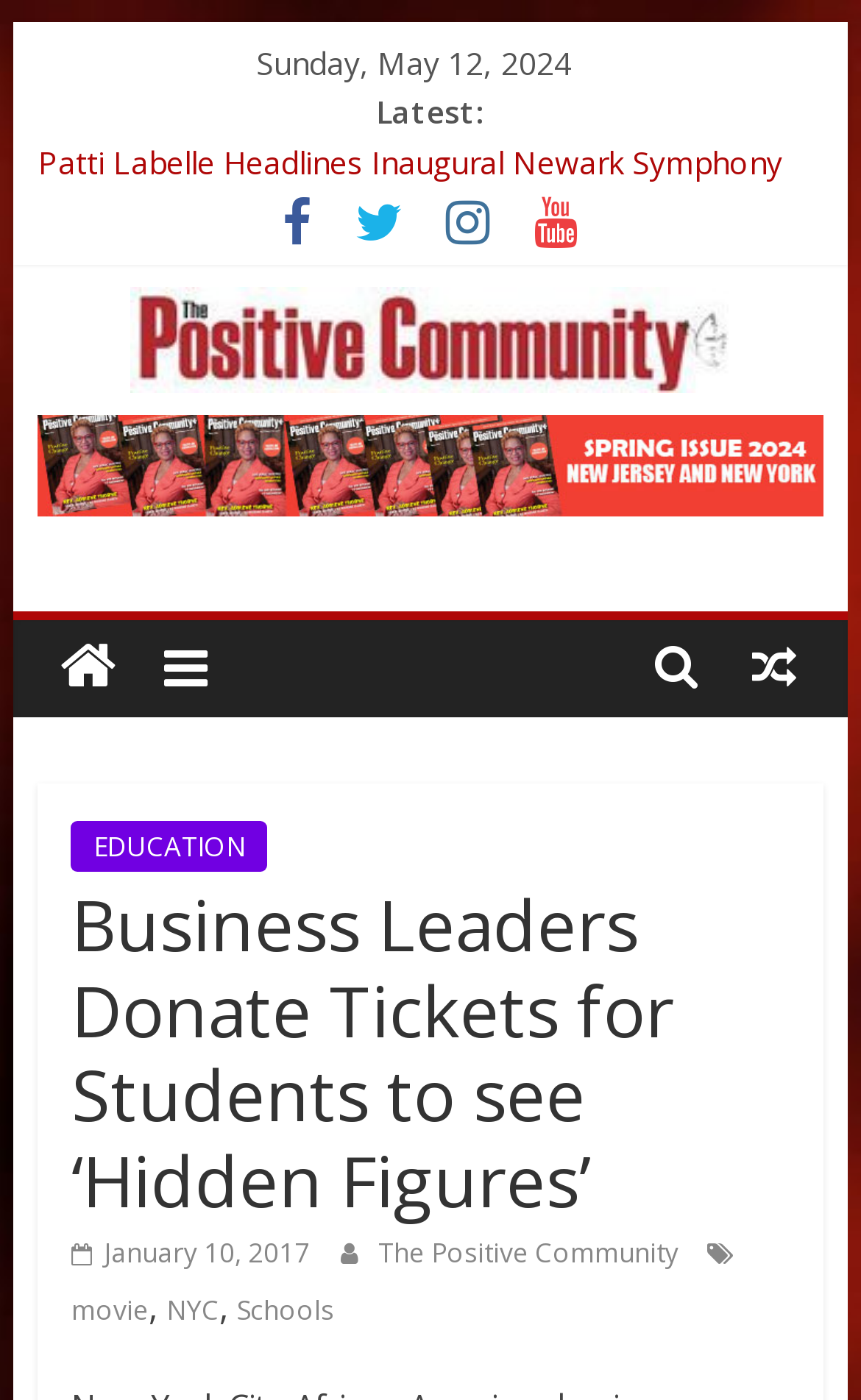Show the bounding box coordinates of the region that should be clicked to follow the instruction: "Read the latest news."

[0.437, 0.065, 0.563, 0.095]